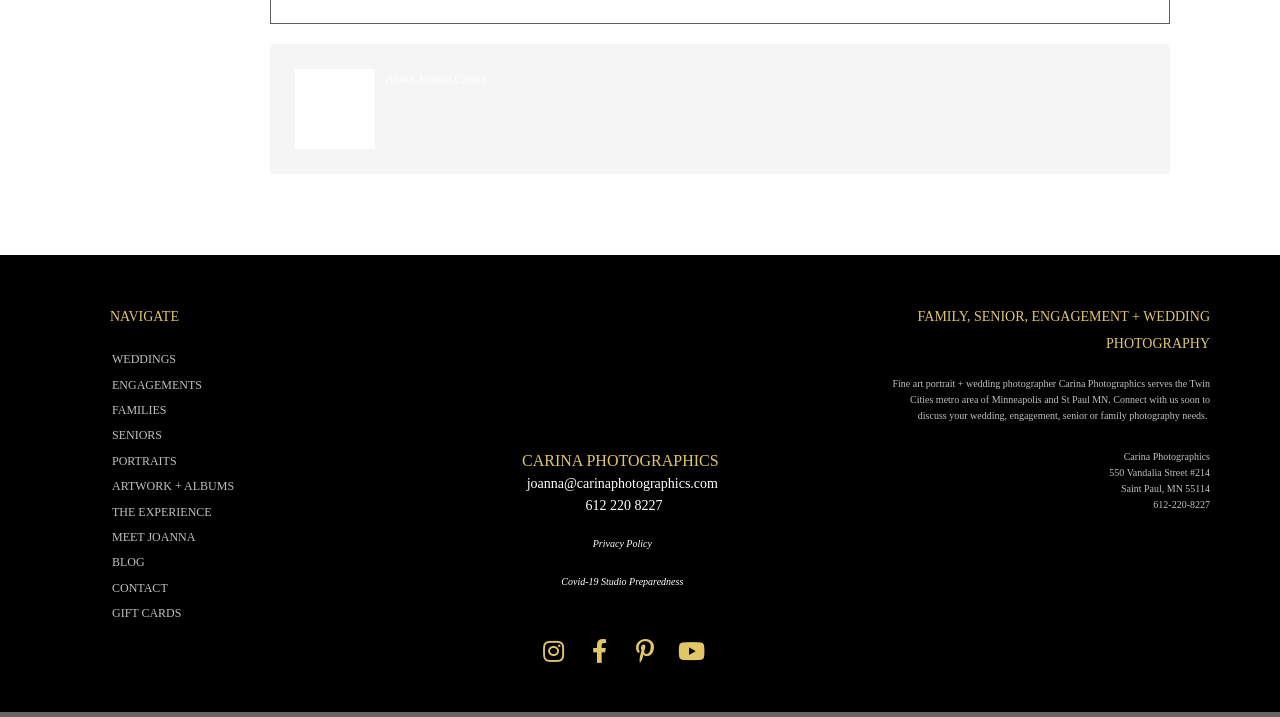Please determine the bounding box coordinates of the area that needs to be clicked to complete this task: 'Navigate to MEET JOANNA'. The coordinates must be four float numbers between 0 and 1, formatted as [left, top, right, bottom].

[0.086, 0.732, 0.303, 0.766]